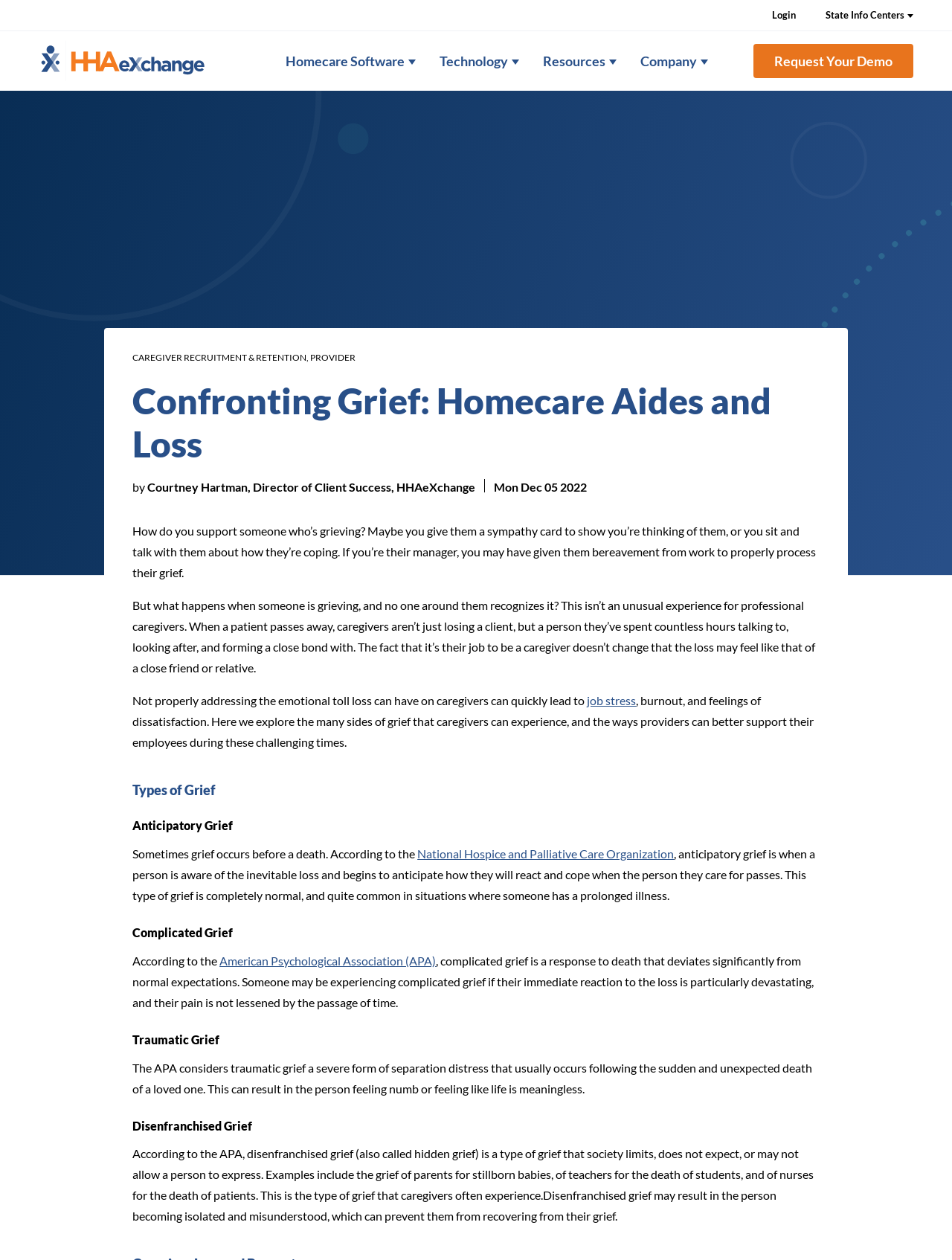Please identify the bounding box coordinates of the element I need to click to follow this instruction: "Go back to the top of the page".

[0.962, 0.726, 0.984, 0.744]